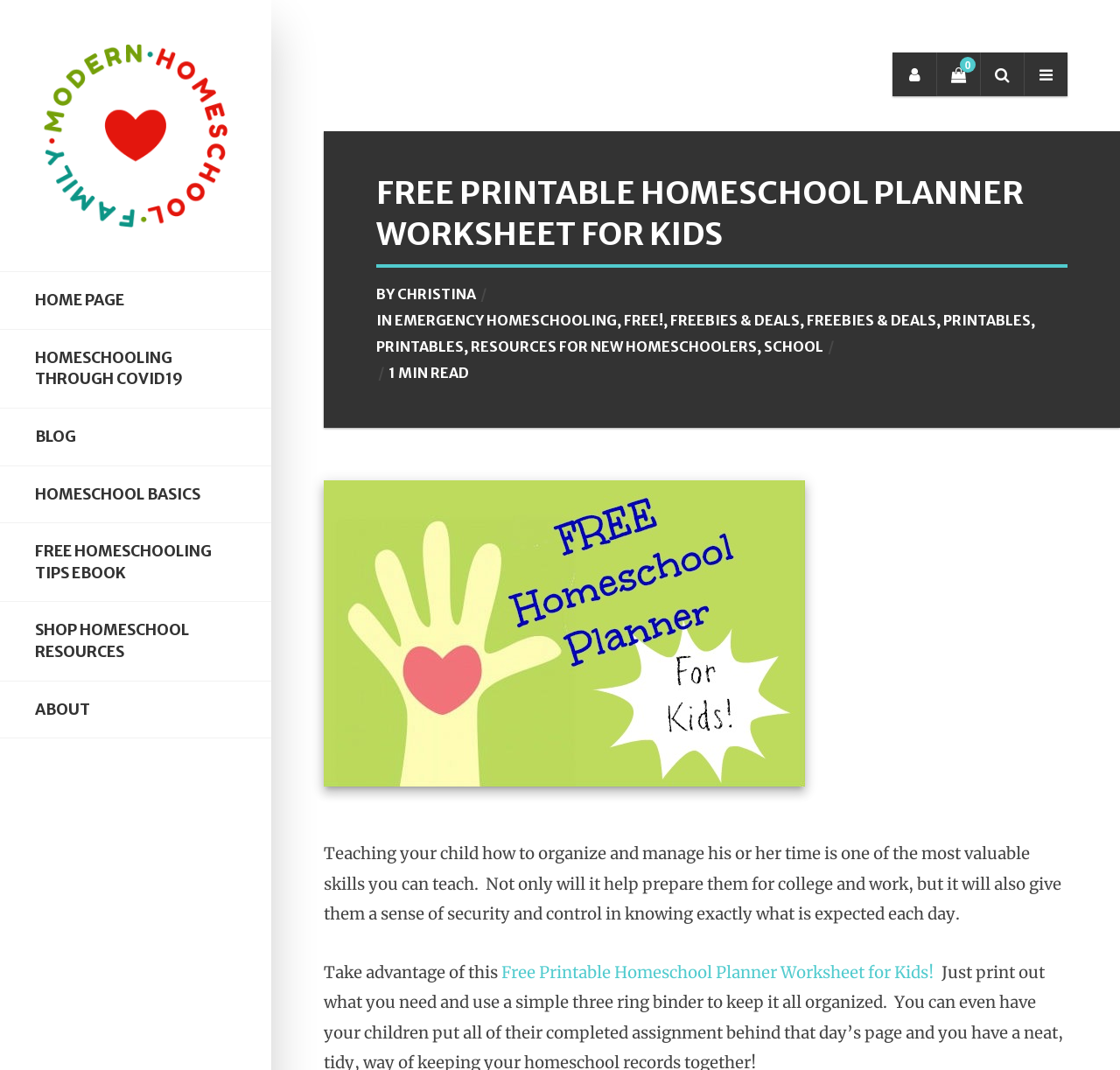Answer the following query with a single word or phrase:
What is the title of the webpage?

Free Printable Homeschool Planner Worksheet for Kids